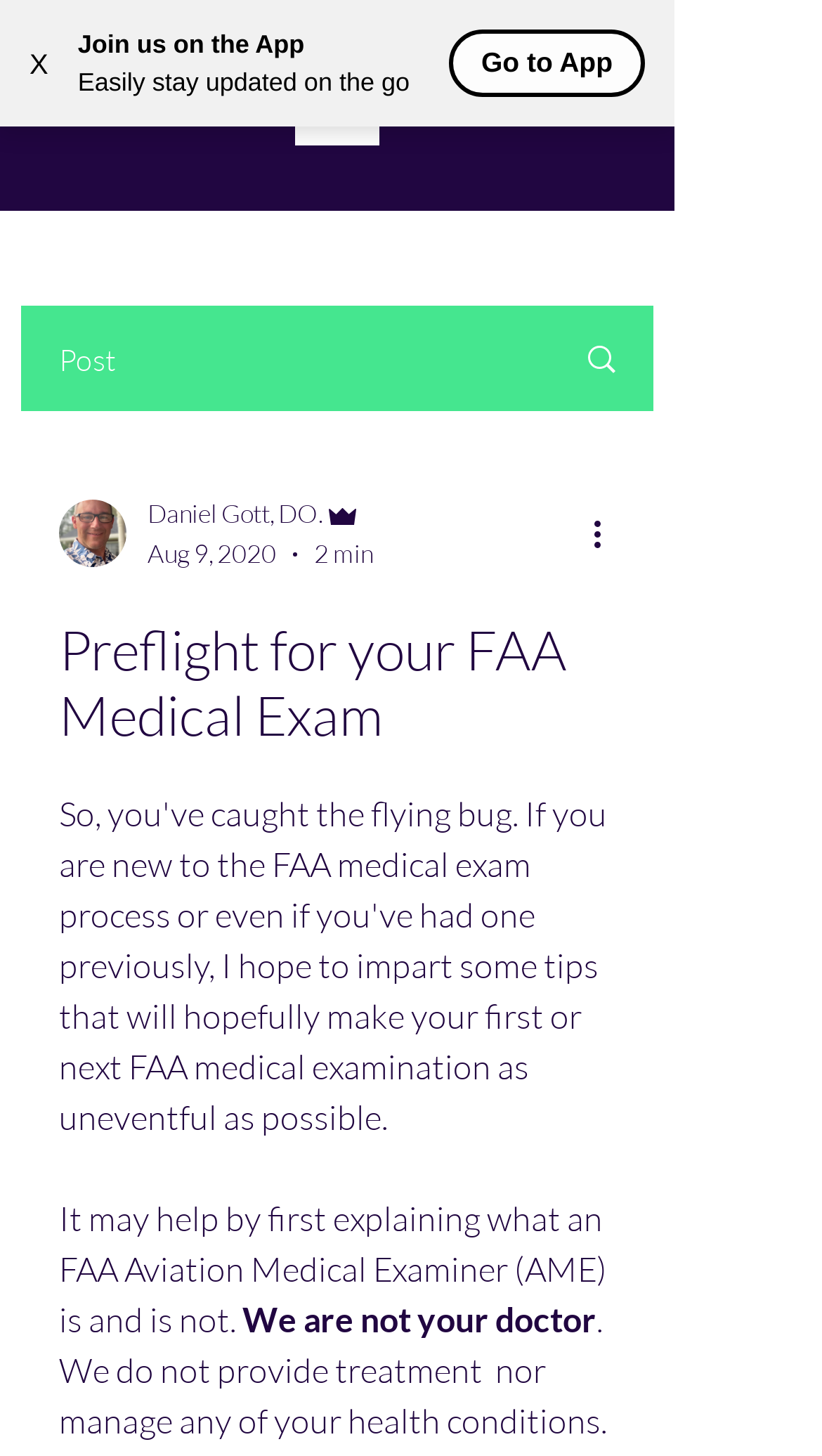Provide a one-word or short-phrase response to the question:
What is the role of the author?

Admin